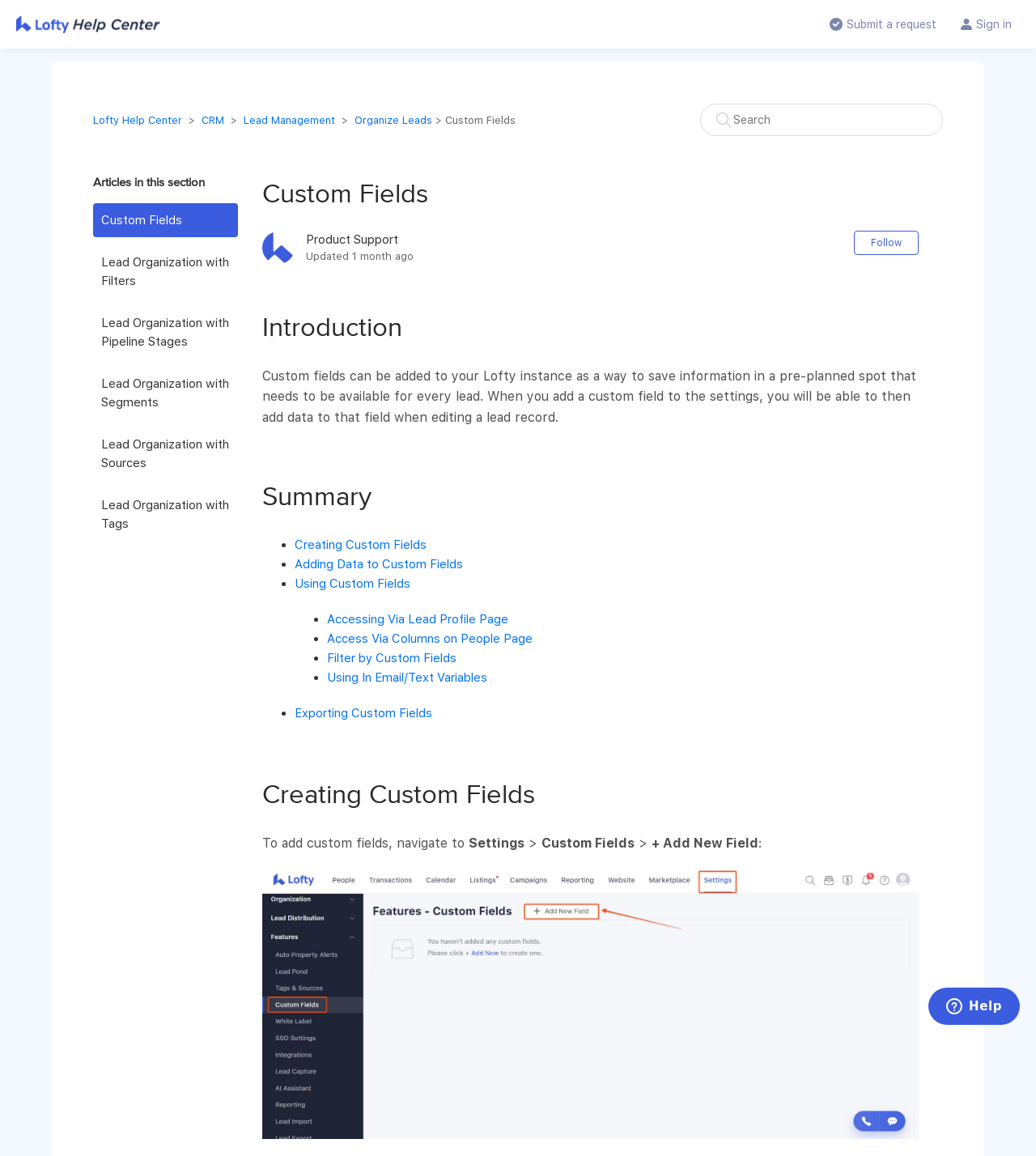Pinpoint the bounding box coordinates of the area that should be clicked to complete the following instruction: "Sign in". The coordinates must be given as four float numbers between 0 and 1, i.e., [left, top, right, bottom].

[0.927, 0.0, 0.977, 0.042]